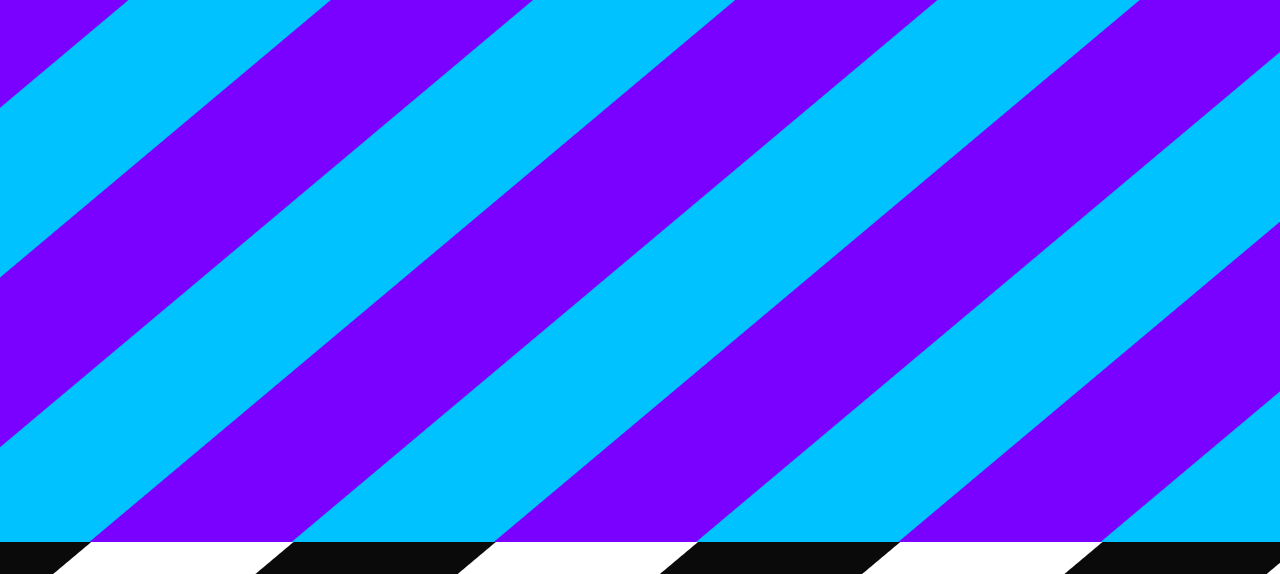Answer succinctly with a single word or phrase:
How many links are there in the top navigation bar?

4